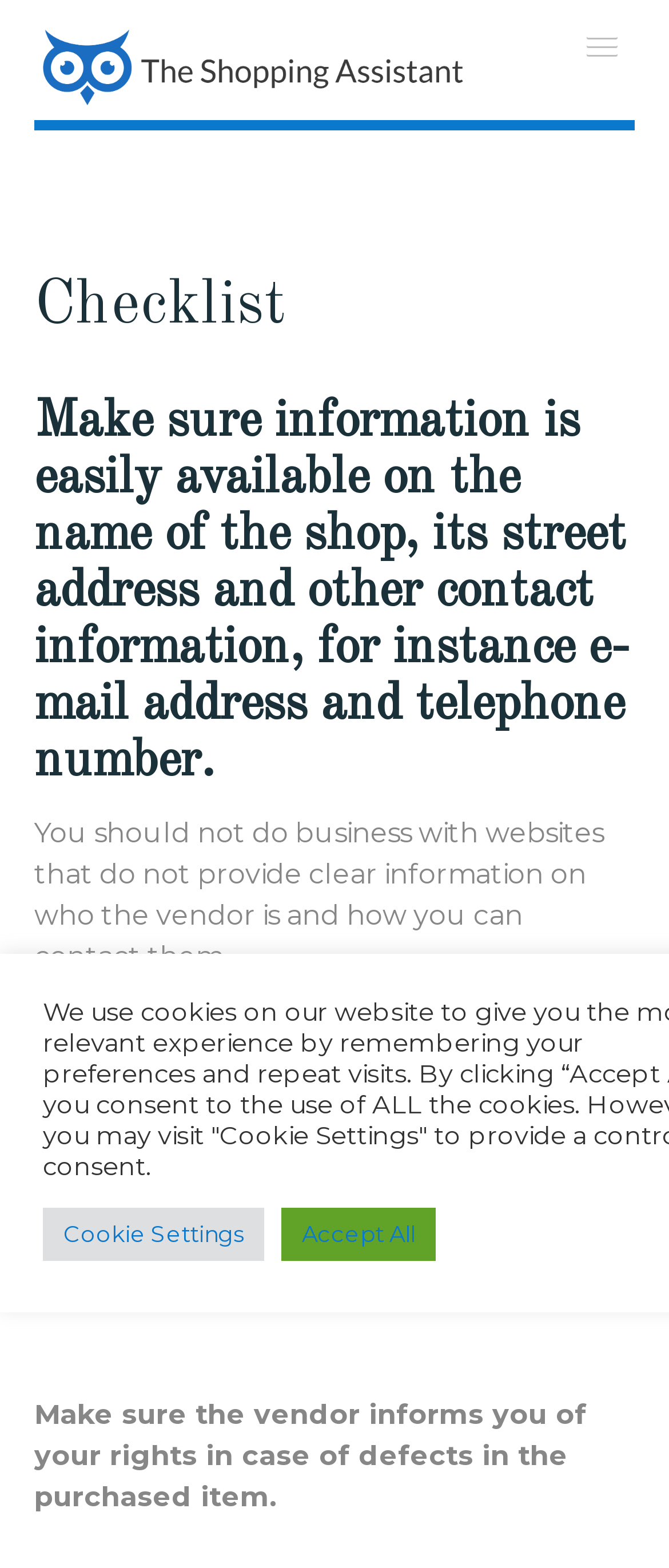Determine the bounding box for the UI element that matches this description: "Accept All".

[0.421, 0.77, 0.651, 0.804]